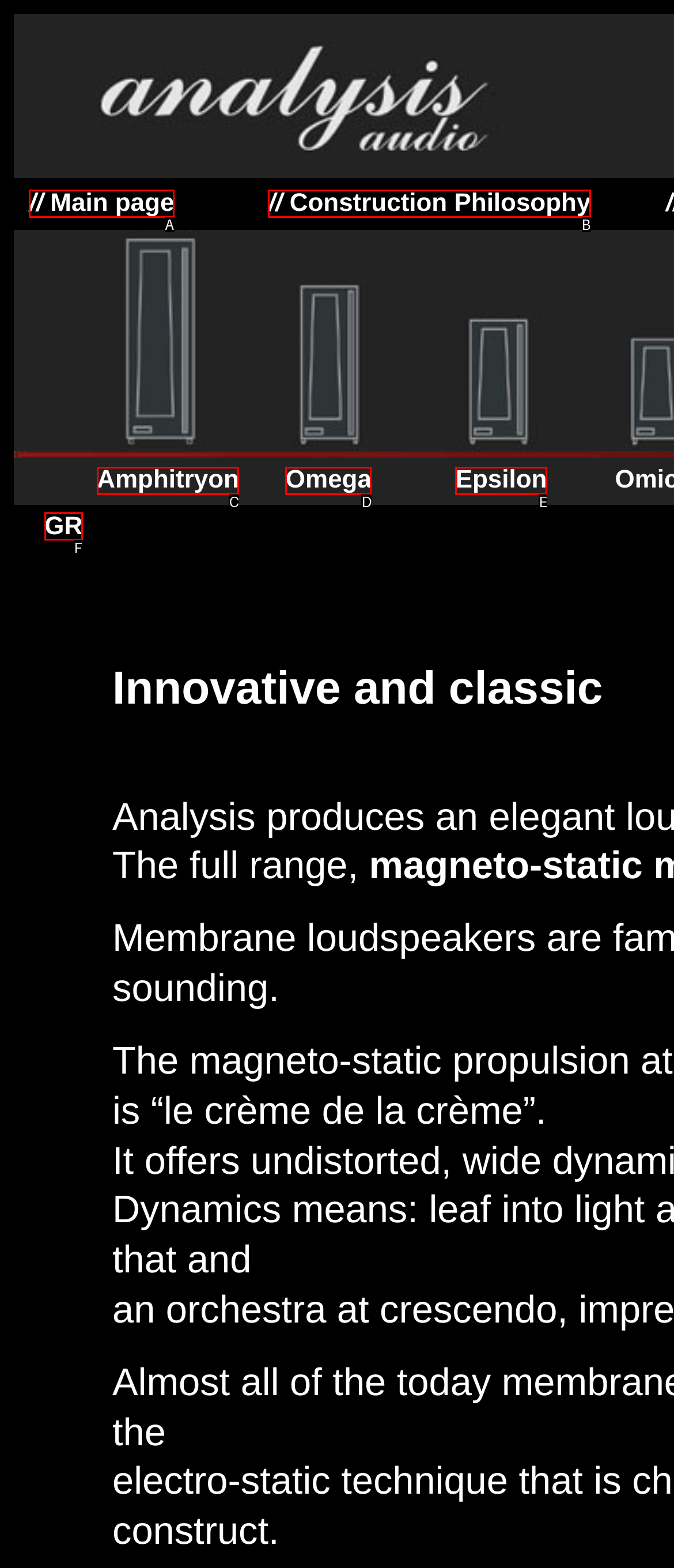Based on the description: // Construction Philosophy
Select the letter of the corresponding UI element from the choices provided.

B